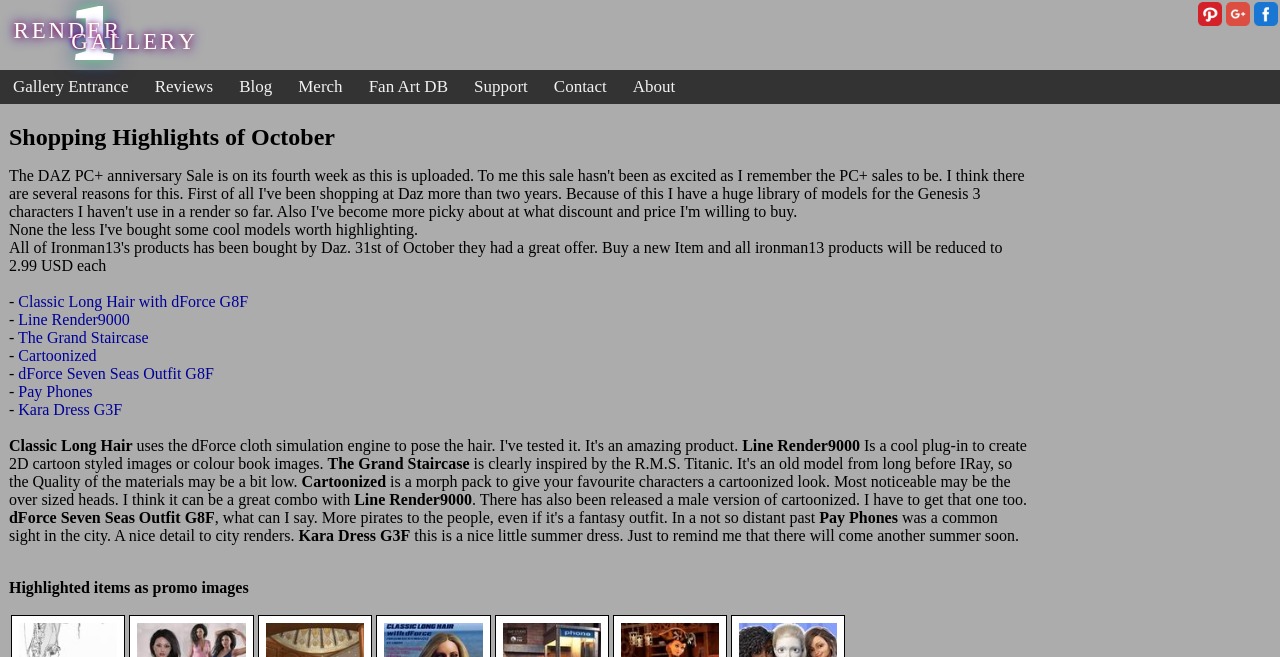Identify the bounding box coordinates for the region to click in order to carry out this instruction: "View the Facebook page". Provide the coordinates using four float numbers between 0 and 1, formatted as [left, top, right, bottom].

[0.98, 0.003, 0.998, 0.04]